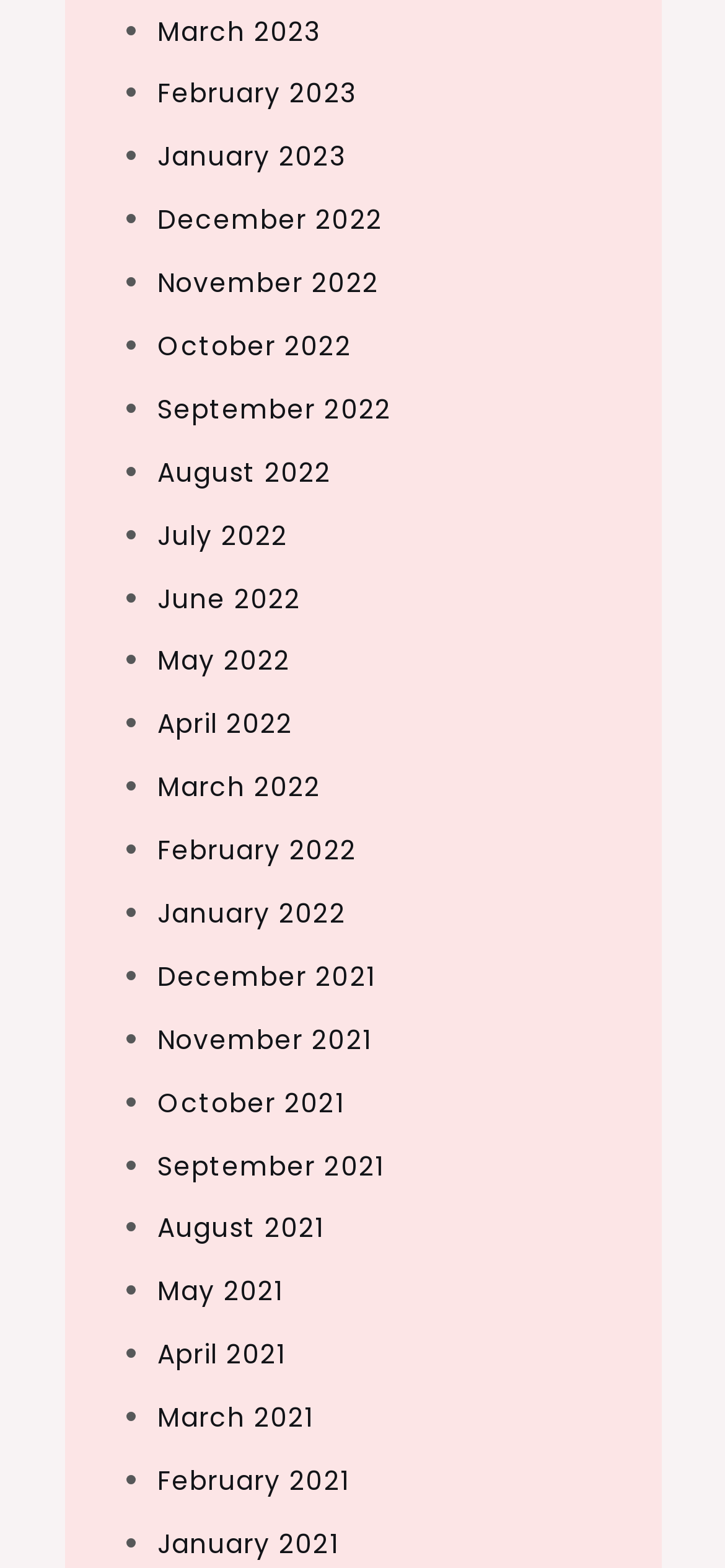Look at the image and give a detailed response to the following question: What is the most recent month listed?

I looked at the list of links and found that the topmost link is 'March 2023', which suggests that it is the most recent month listed.